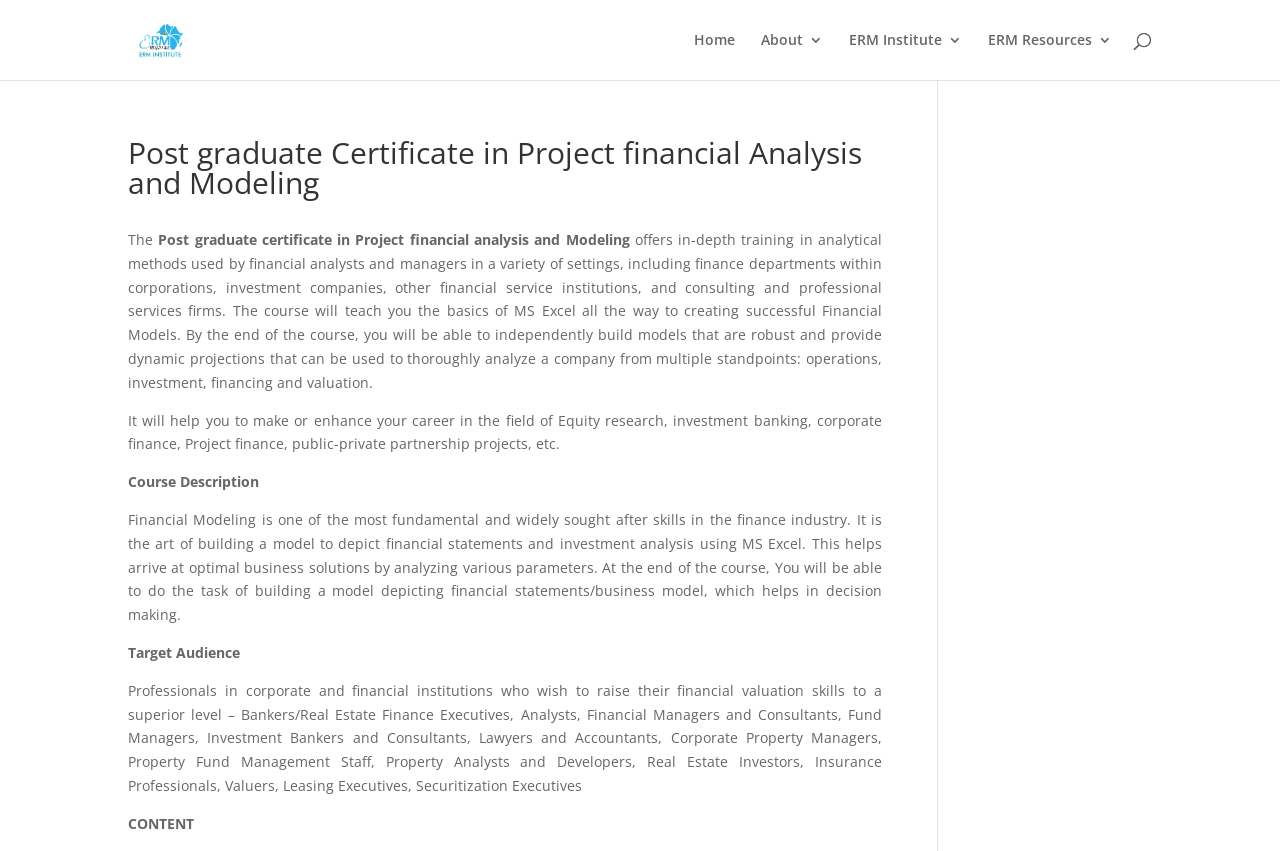Find the primary header on the webpage and provide its text.

Post graduate Certificate in Project financial Analysis and Modeling